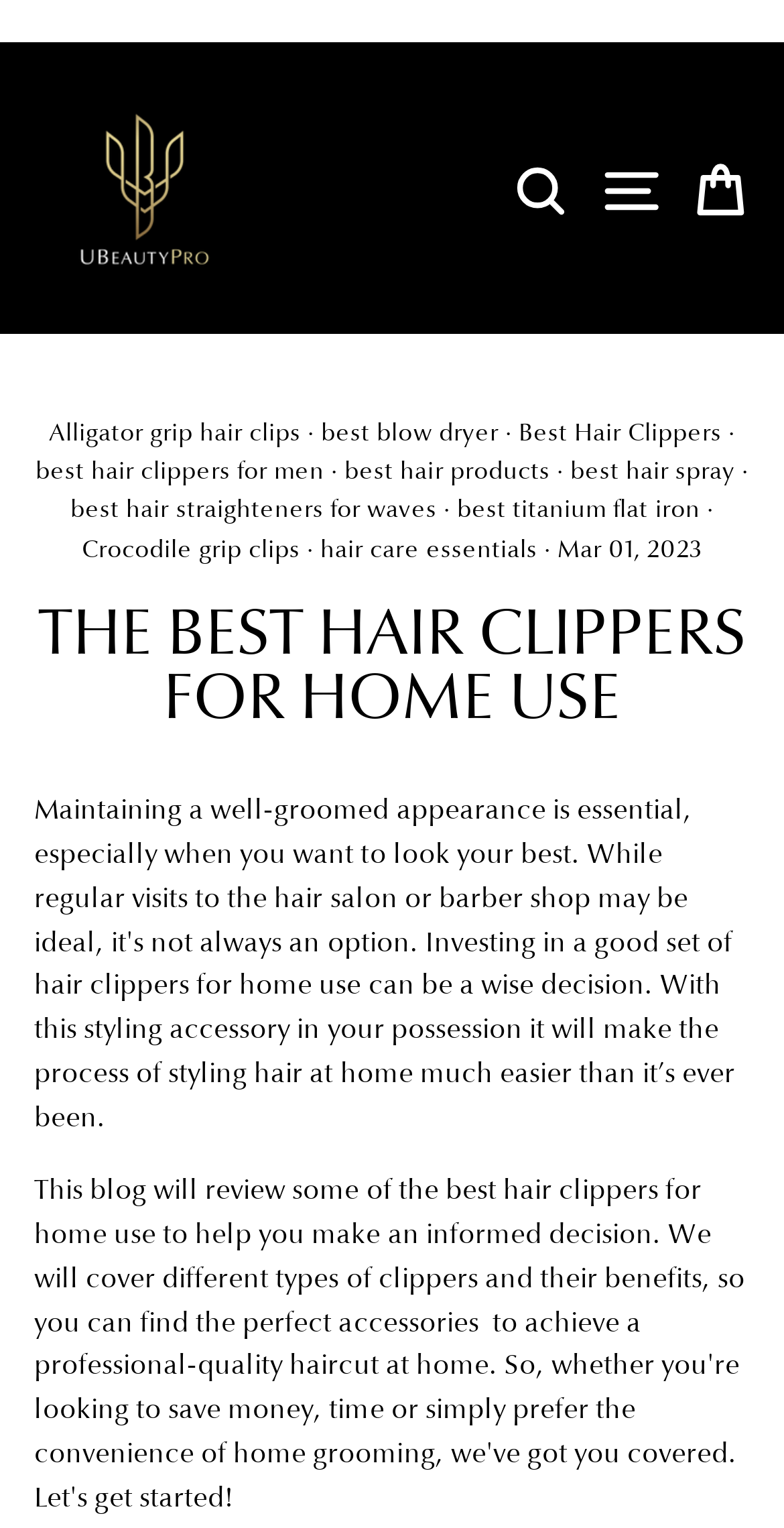Locate the bounding box coordinates of the clickable part needed for the task: "Search for a product".

[0.633, 0.092, 0.748, 0.156]